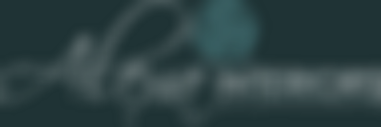What is the tone of the color scheme used in the logo?
Look at the screenshot and give a one-word or phrase answer.

Serene